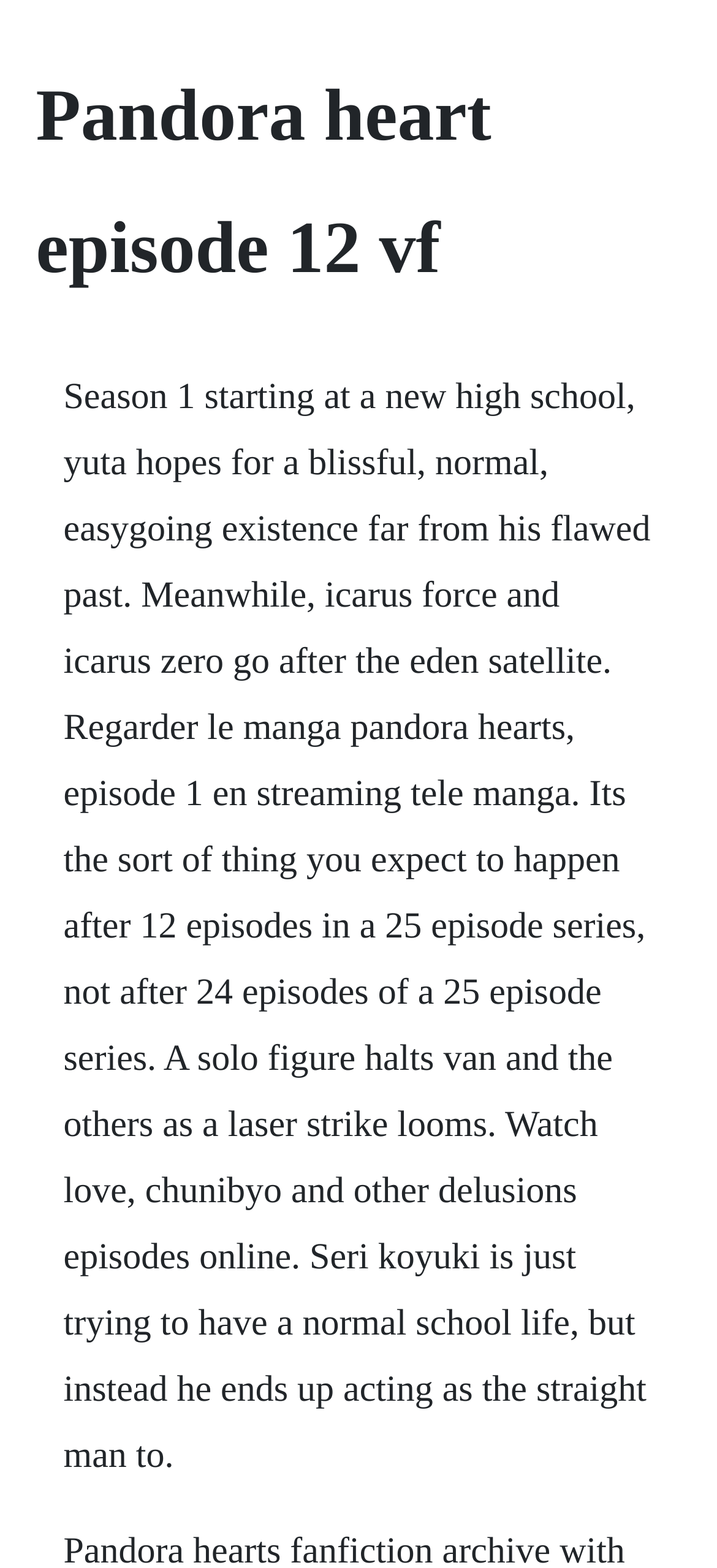What is the principal heading displayed on the webpage?

Pandora heart episode 12 vf